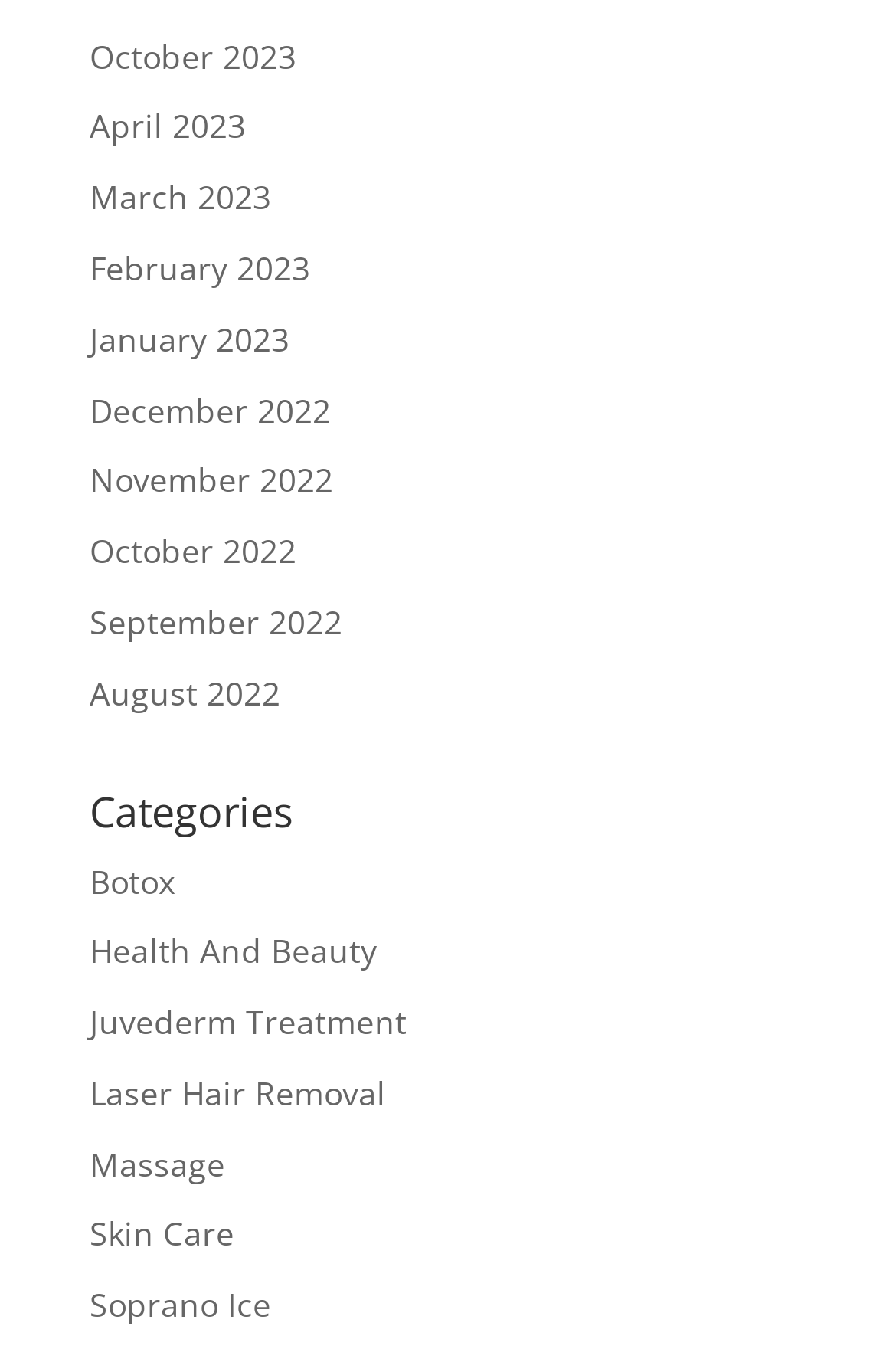How many categories are listed?
Use the screenshot to answer the question with a single word or phrase.

8